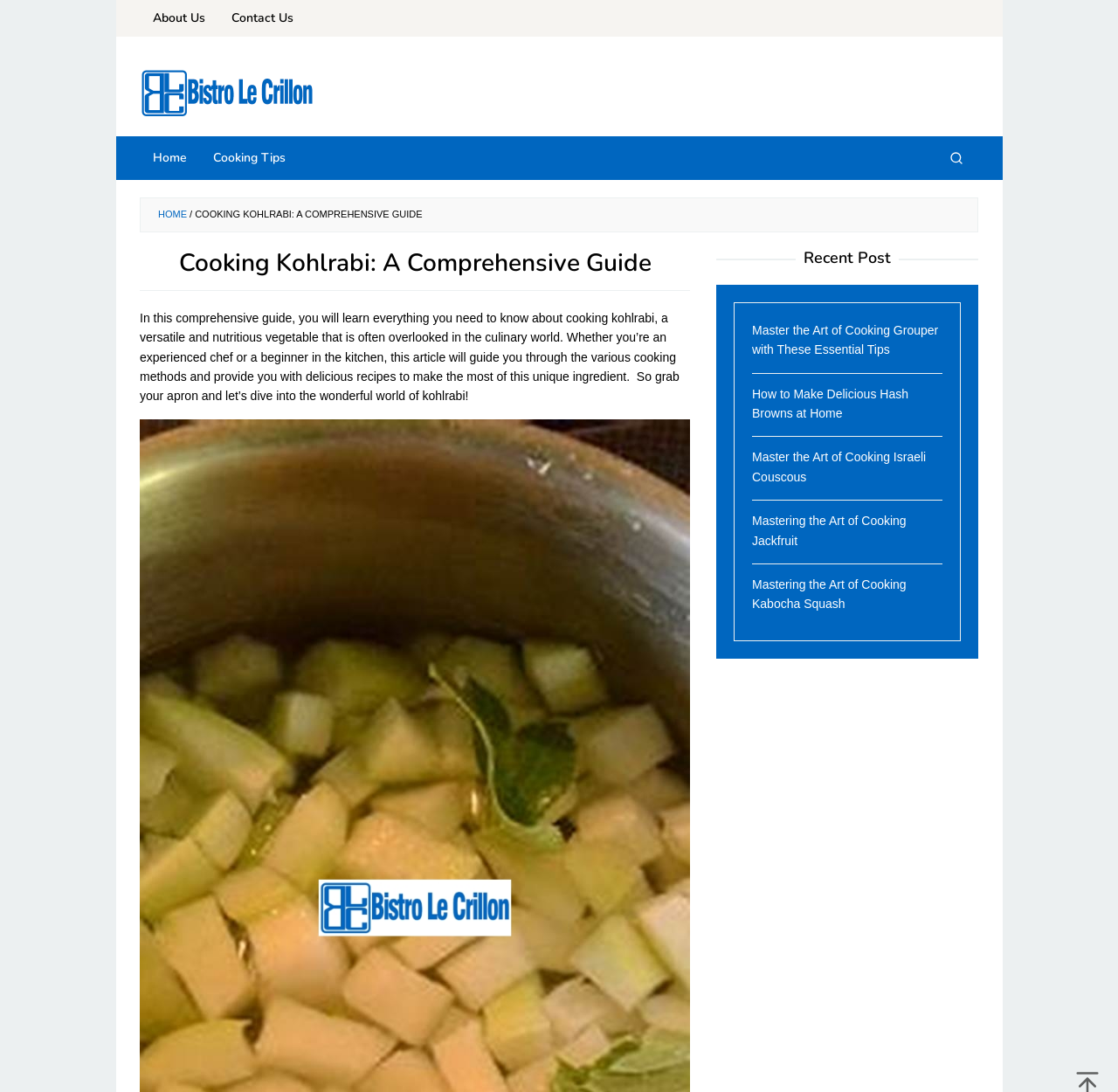By analyzing the image, answer the following question with a detailed response: What is the name of the website?

I determined the answer by looking at the top-left corner of the webpage, where the logo and website name are typically located. I found the link 'Bistro Le Crillon' with a corresponding image, which suggests that it is the website's name.